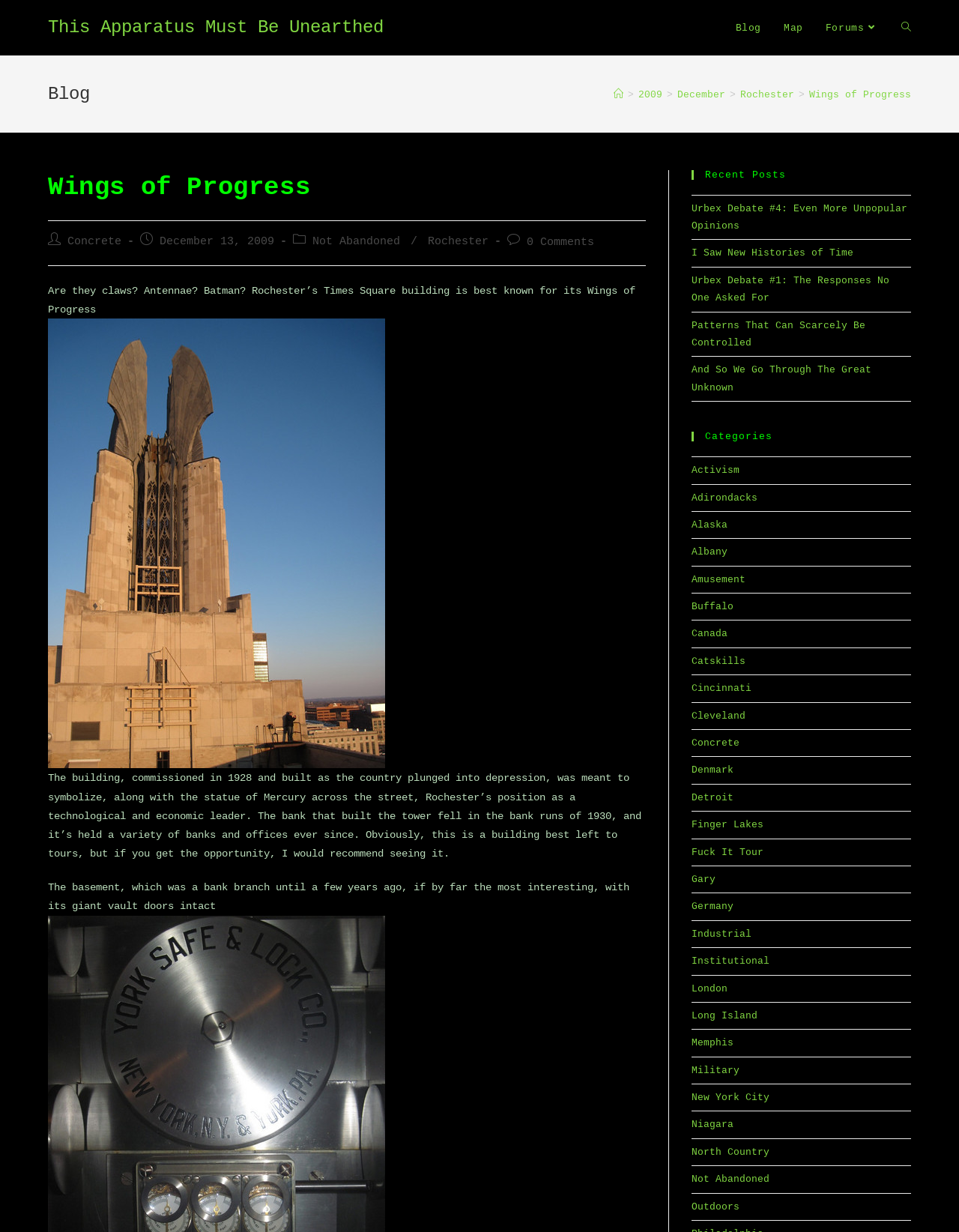Predict the bounding box coordinates of the area that should be clicked to accomplish the following instruction: "Click on the 'Blog' link". The bounding box coordinates should consist of four float numbers between 0 and 1, i.e., [left, top, right, bottom].

[0.755, 0.0, 0.805, 0.045]